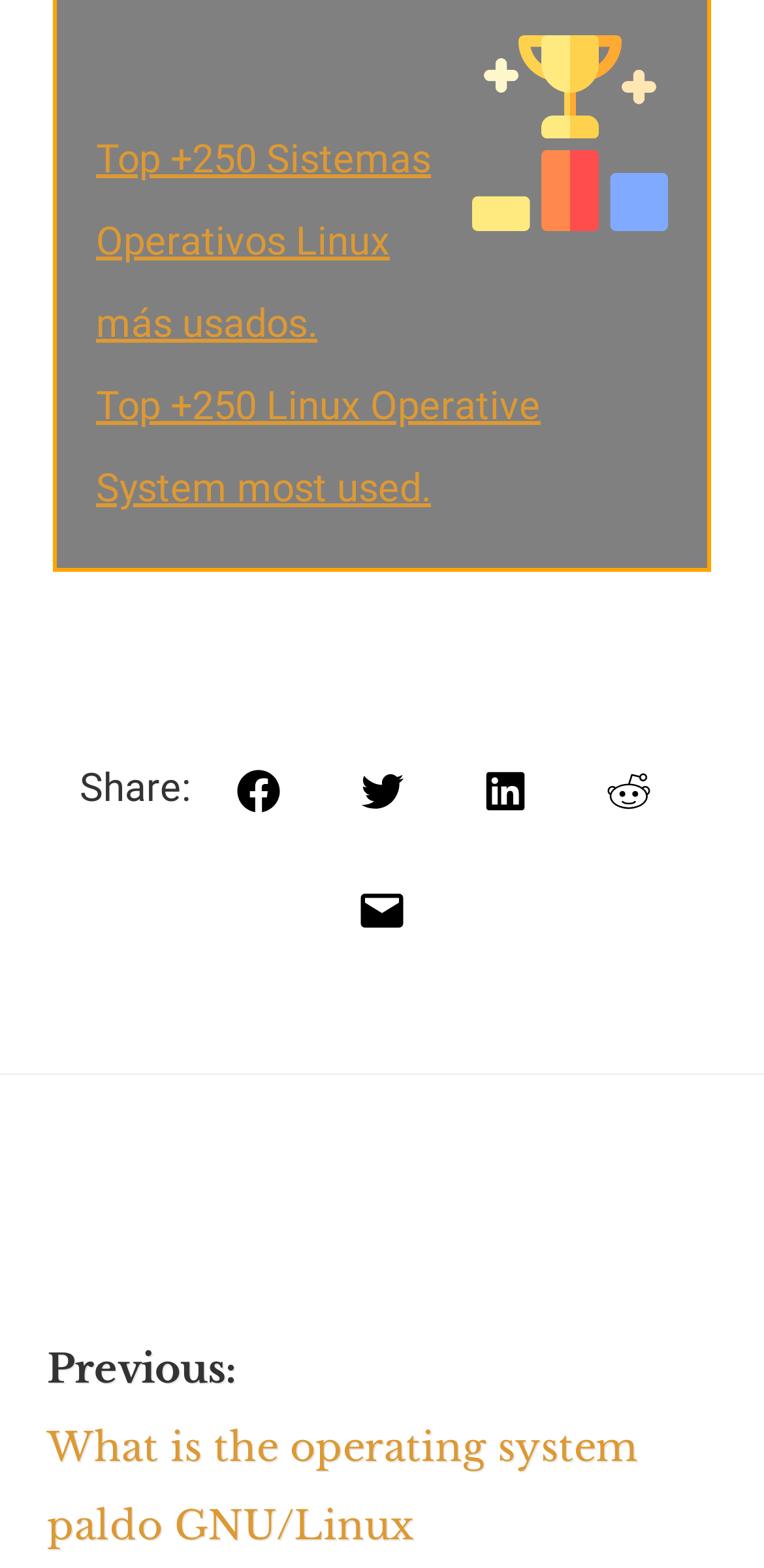Locate the bounding box coordinates of the element you need to click to accomplish the task described by this instruction: "Share on Twitter".

[0.44, 0.476, 0.558, 0.533]